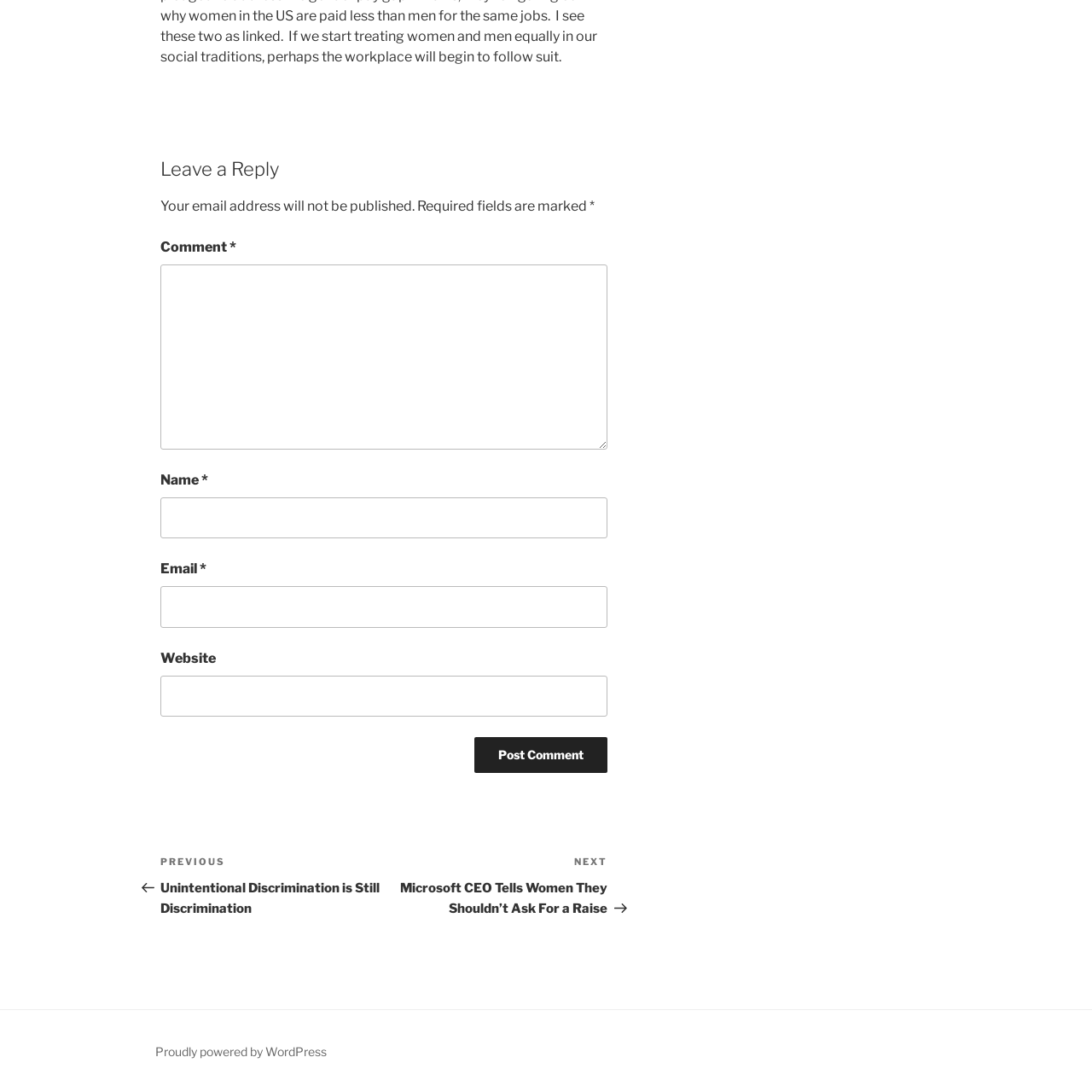Find the bounding box coordinates of the element to click in order to complete the given instruction: "go to next post."

[0.352, 0.783, 0.556, 0.839]